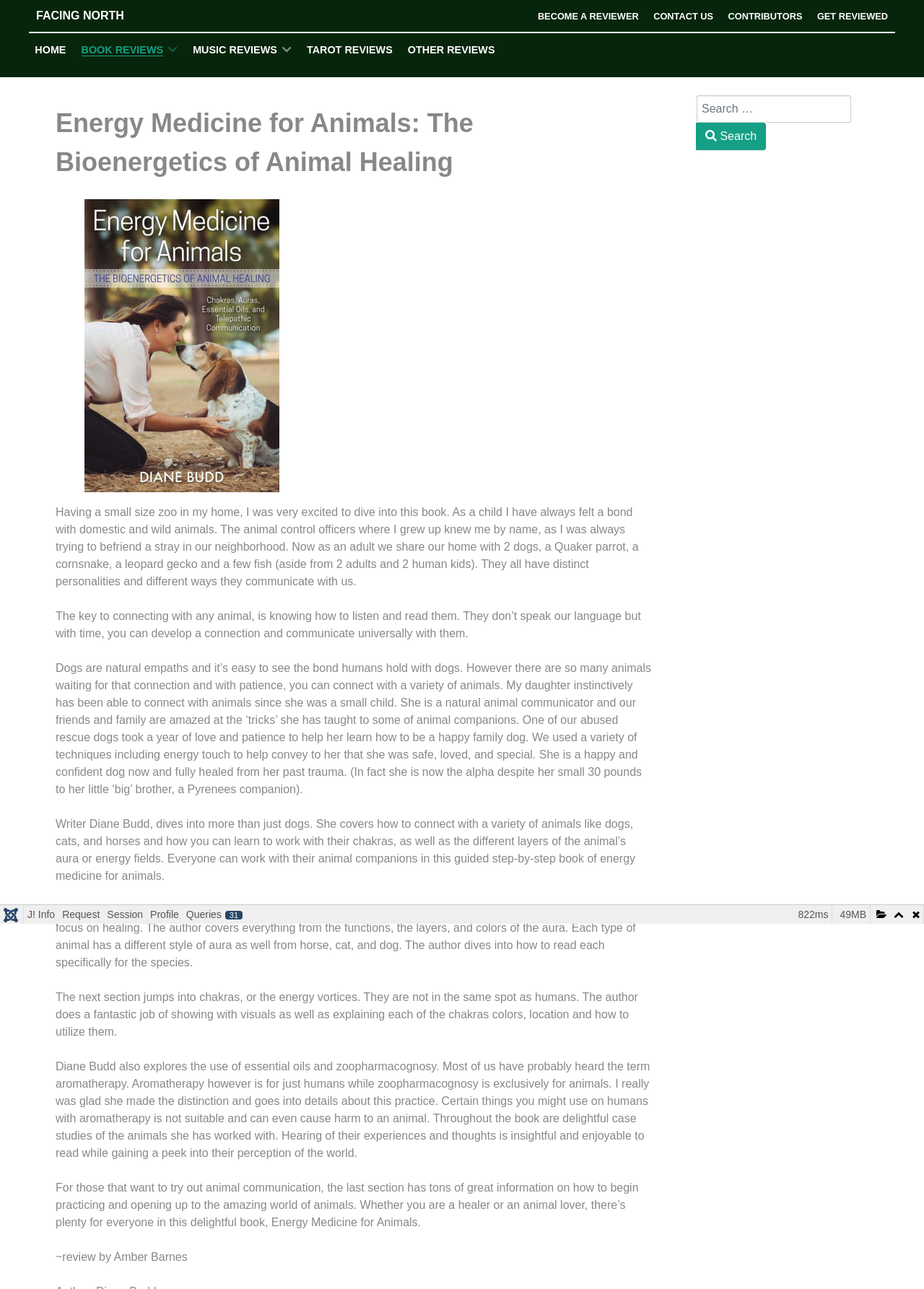Give a concise answer using one word or a phrase to the following question:
What is the author's profession?

Healer